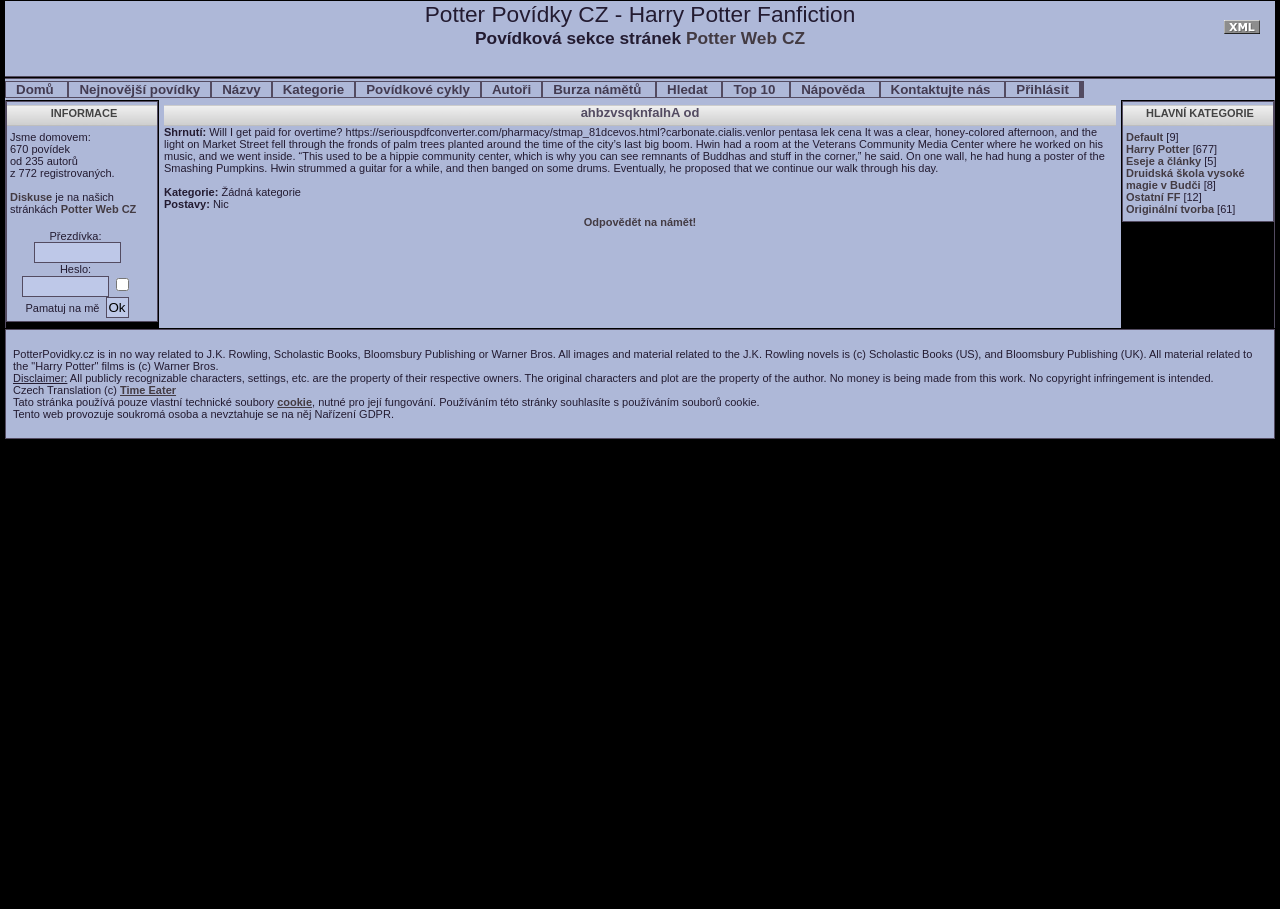Can you find the bounding box coordinates for the element to click on to achieve the instruction: "Respond to a story idea"?

[0.456, 0.237, 0.544, 0.251]